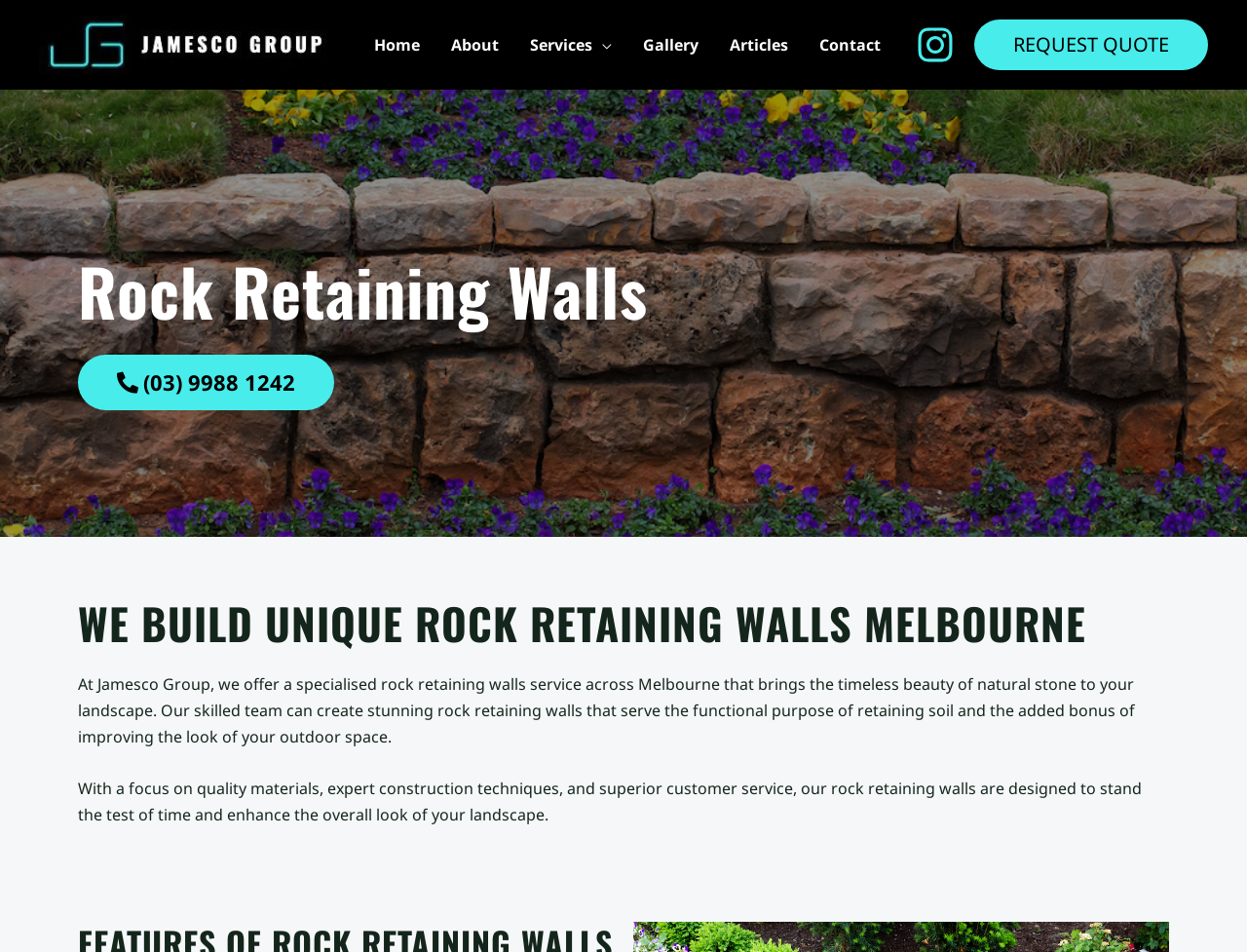Identify the bounding box coordinates of the clickable region necessary to fulfill the following instruction: "Toggle the Services Menu". The bounding box coordinates should be four float numbers between 0 and 1, i.e., [left, top, right, bottom].

[0.475, 0.011, 0.491, 0.083]